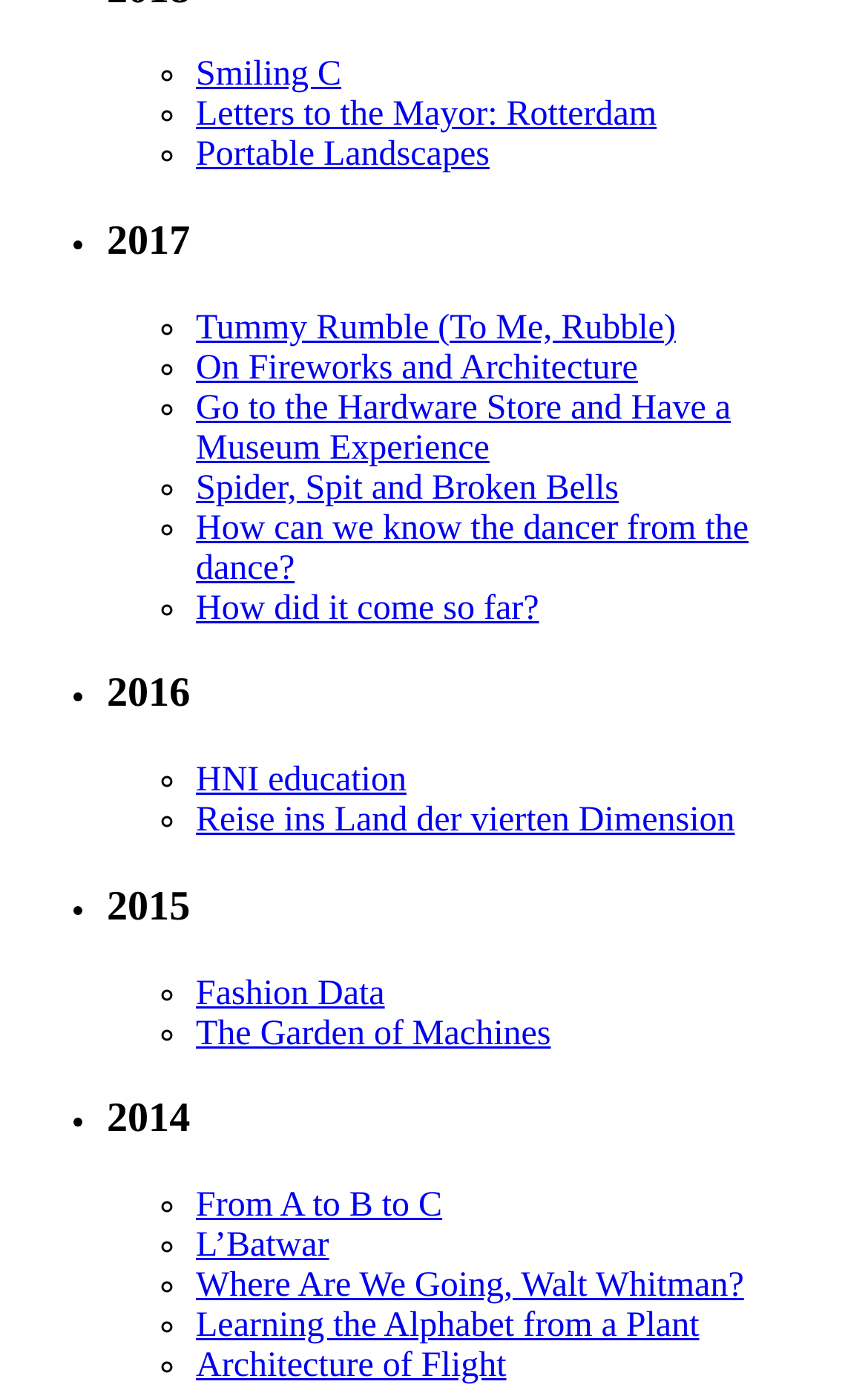Locate the bounding box coordinates for the element described below: "L’Batwar". The coordinates must be four float values between 0 and 1, formatted as [left, top, right, bottom].

[0.226, 0.883, 0.379, 0.91]